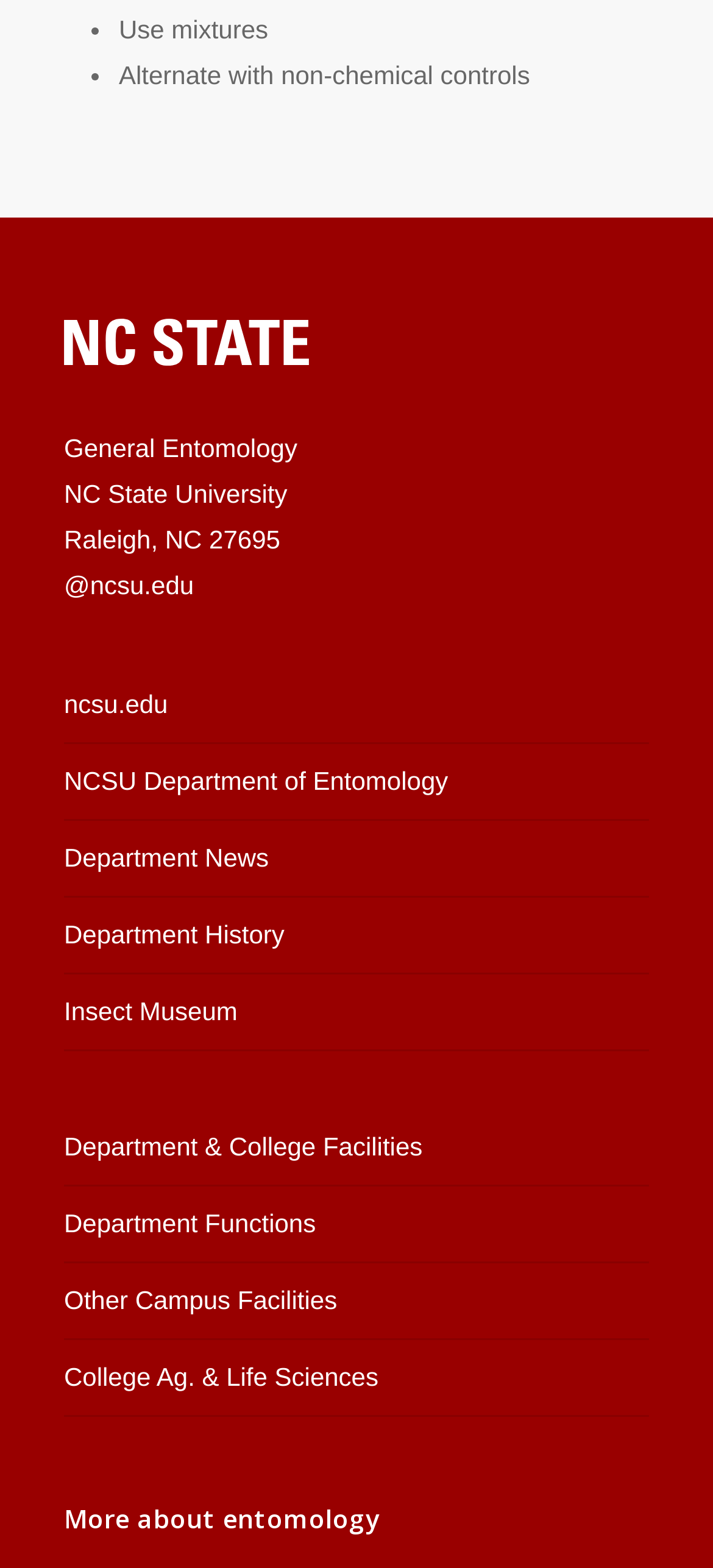Highlight the bounding box coordinates of the region I should click on to meet the following instruction: "visit NC State University website".

[0.09, 0.364, 0.272, 0.383]